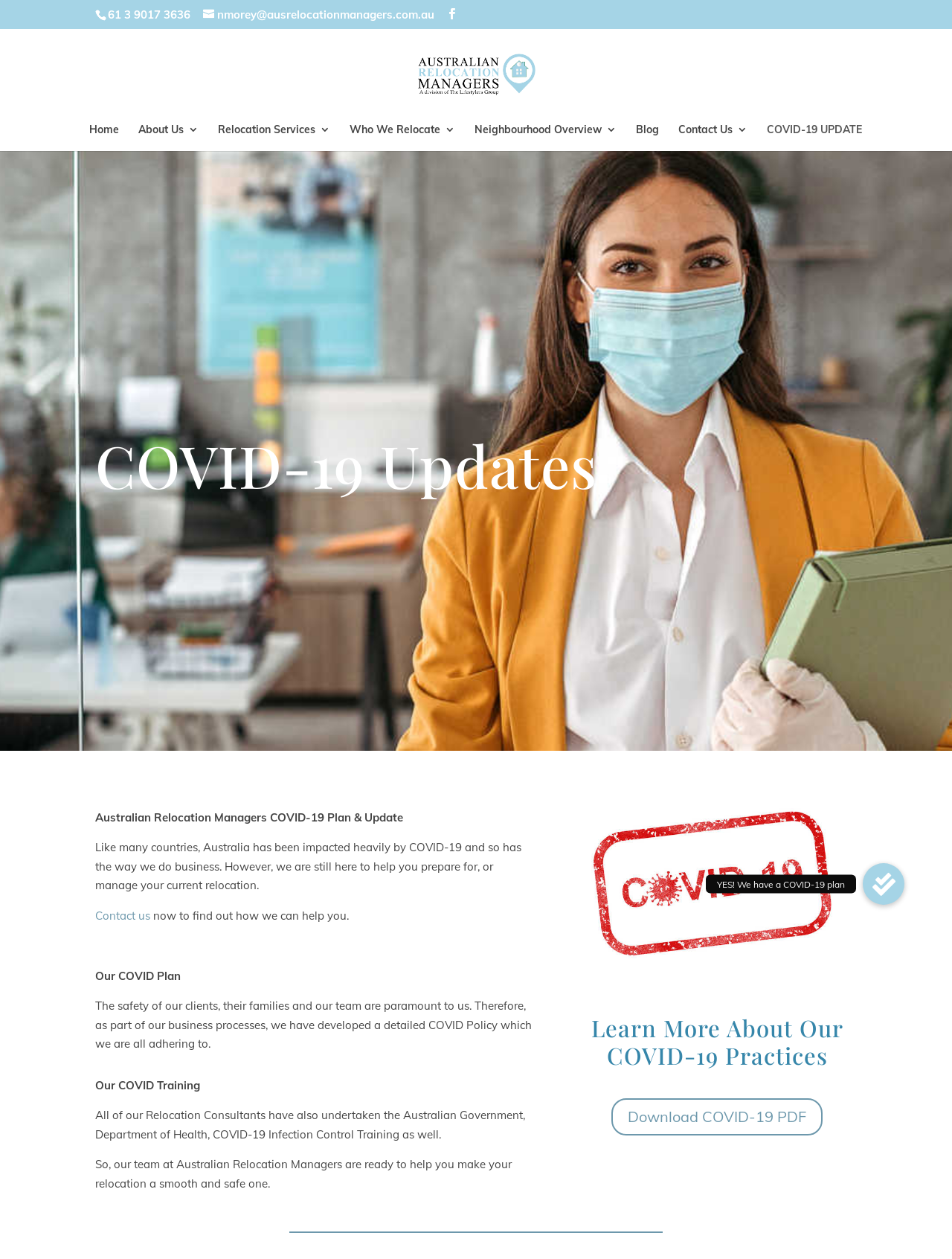Can you find and provide the main heading text of this webpage?

Feel Free To Contact Us Regarding Covid-19 or Any Other Questions You May Have